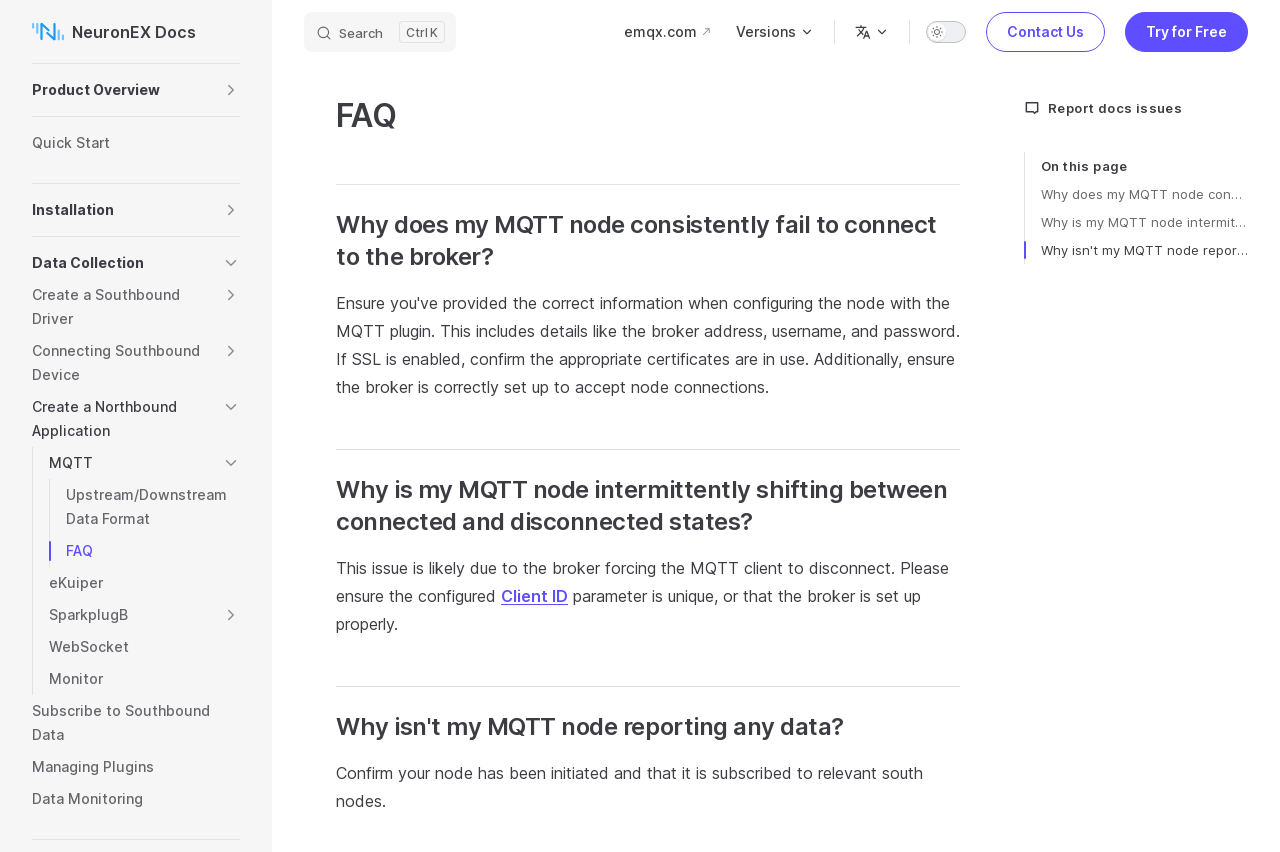Determine the bounding box coordinates for the area that should be clicked to carry out the following instruction: "Try for free".

[0.879, 0.013, 0.975, 0.06]